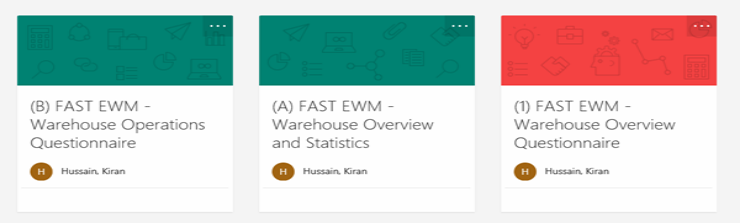Explain the image with as much detail as possible.

The image showcases three distinct presentation cards related to the FAST EWM (Extended Warehouse Management) initiative. Each card is visually differentiated by color and contains specific titles and descriptions.

1. **Left Card**: Titled "(B) FAST EWM - Warehouse Operations Questionnaire," this card displays content focused on warehouse operations, highlighting its relevance in the context of EWM implementations.

2. **Middle Card**: The second card, labeled "(A) FAST EWM - Warehouse Overview and Statistics," presents an overview of warehouse management statistics, indicating its importance for operational insights.

3. **Right Card**: The card on the right is labeled "(1) FAST EWM - Warehouse Overview Questionnaire," which likely serves as a tool for gathering key information related to warehouse operations.

Each card includes the author’s name, "Hussain, Kiran," suggesting that these materials may be part of a broader set of resources aimed at facilitating efficient warehouse management practices during EWM deployment. The overall design indicates a focus on user-friendly access to pertinent information and templates that can drive effective analysis and initial investigations in warehouse operations.